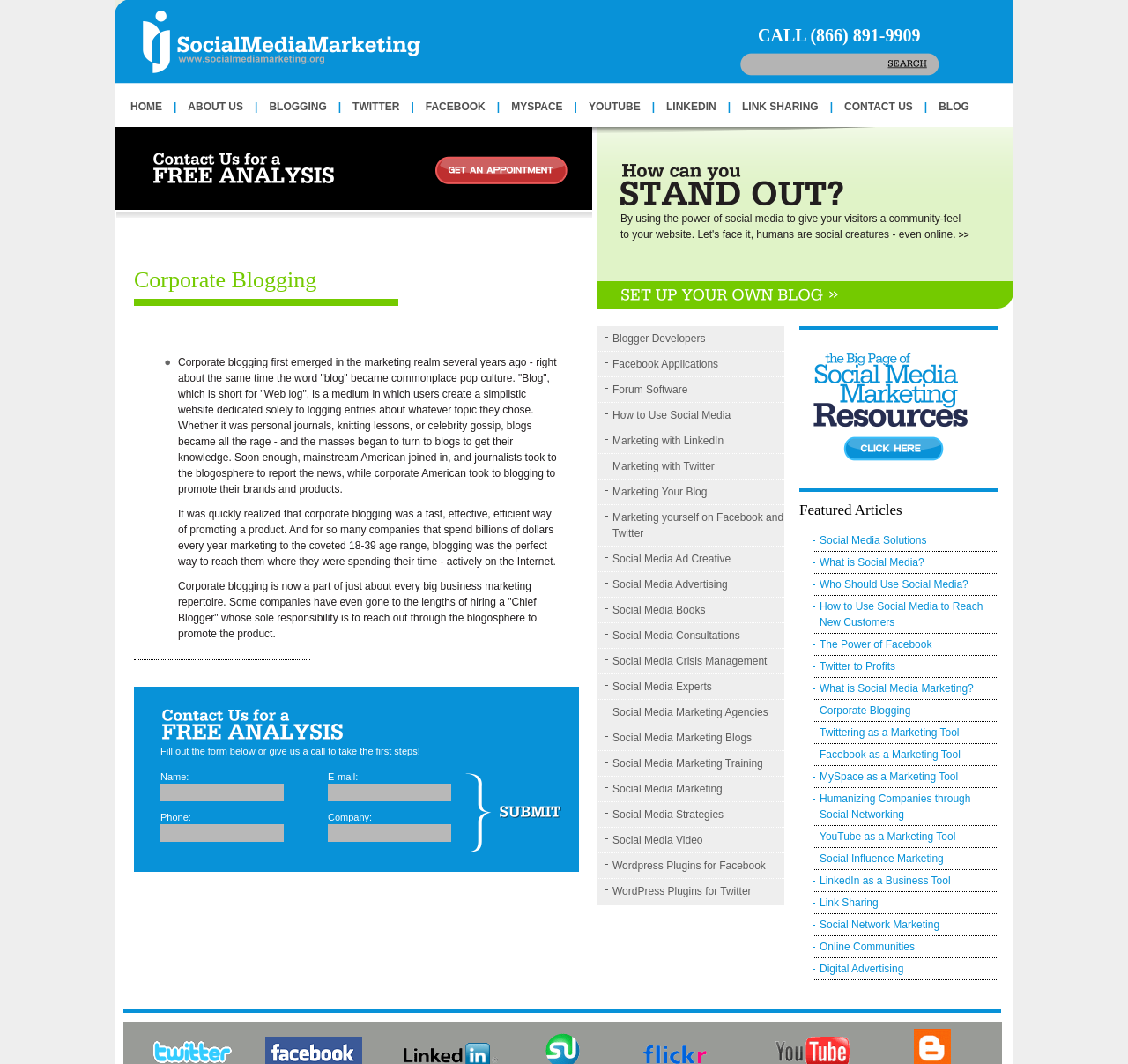What is the call-to-action in the webpage?
Please provide a single word or phrase in response based on the screenshot.

Fill out the form or call